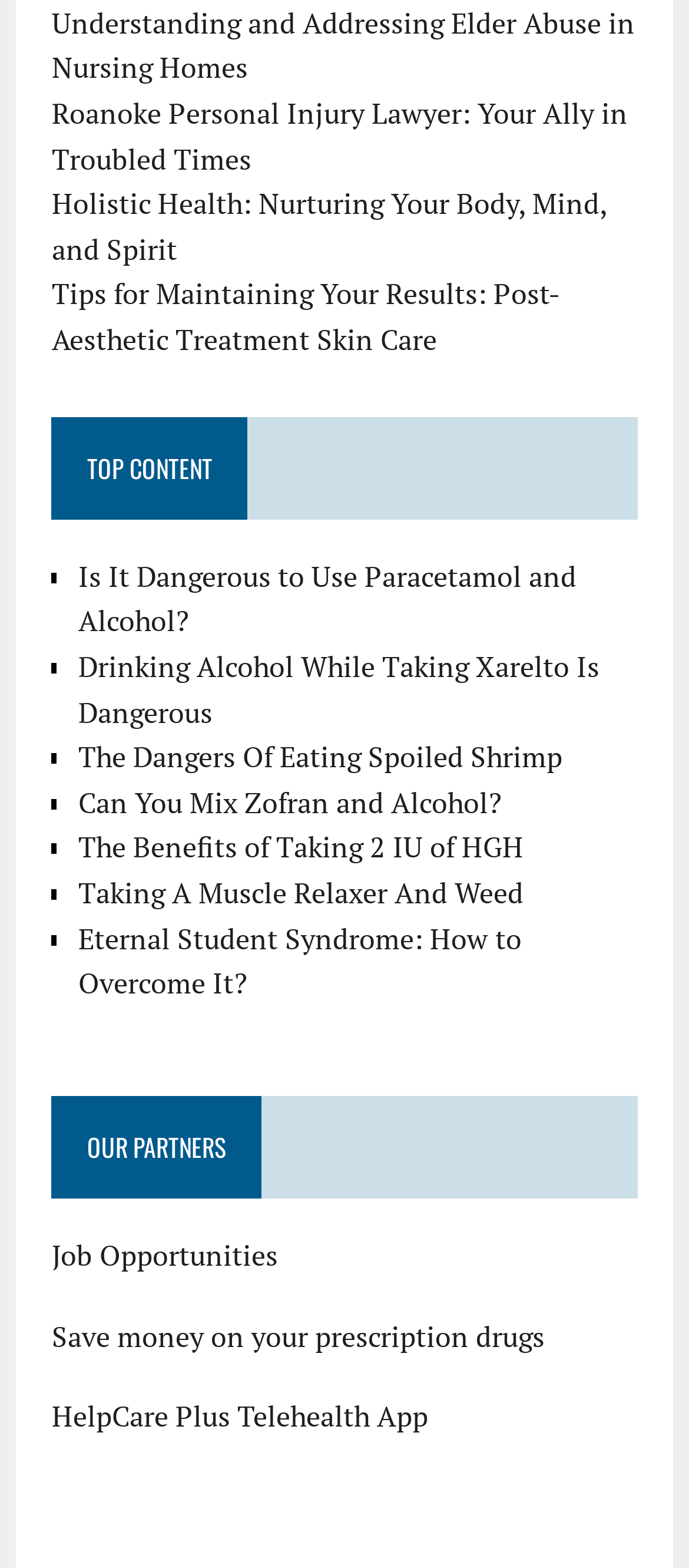Indicate the bounding box coordinates of the clickable region to achieve the following instruction: "Read about understanding and addressing elder abuse in nursing homes."

[0.075, 0.002, 0.921, 0.056]